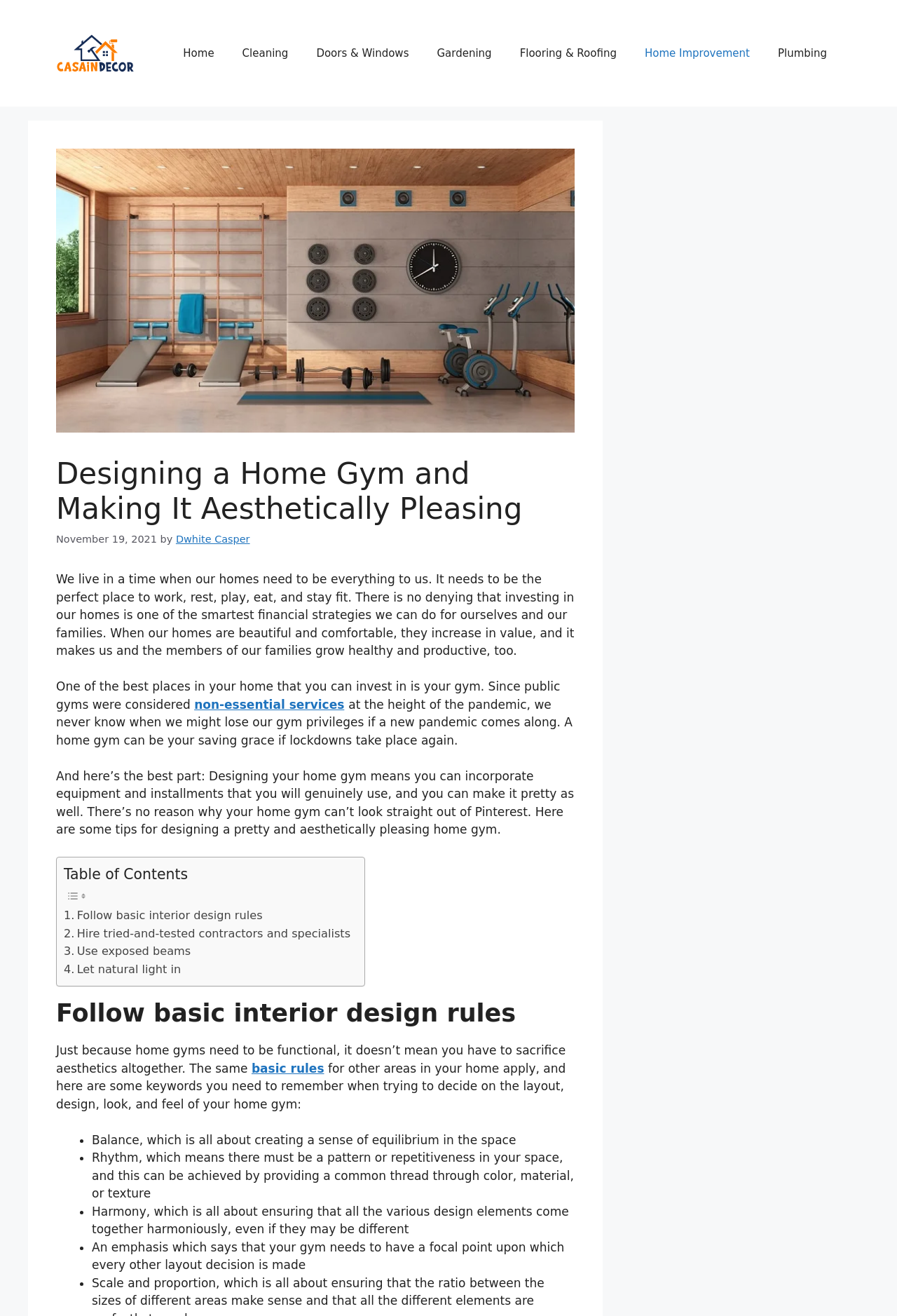Refer to the image and provide an in-depth answer to the question:
What is the benefit of having a beautiful and comfortable home?

According to the webpage, when our homes are beautiful and comfortable, they increase in value, and it also makes us and our families grow healthy and productive.